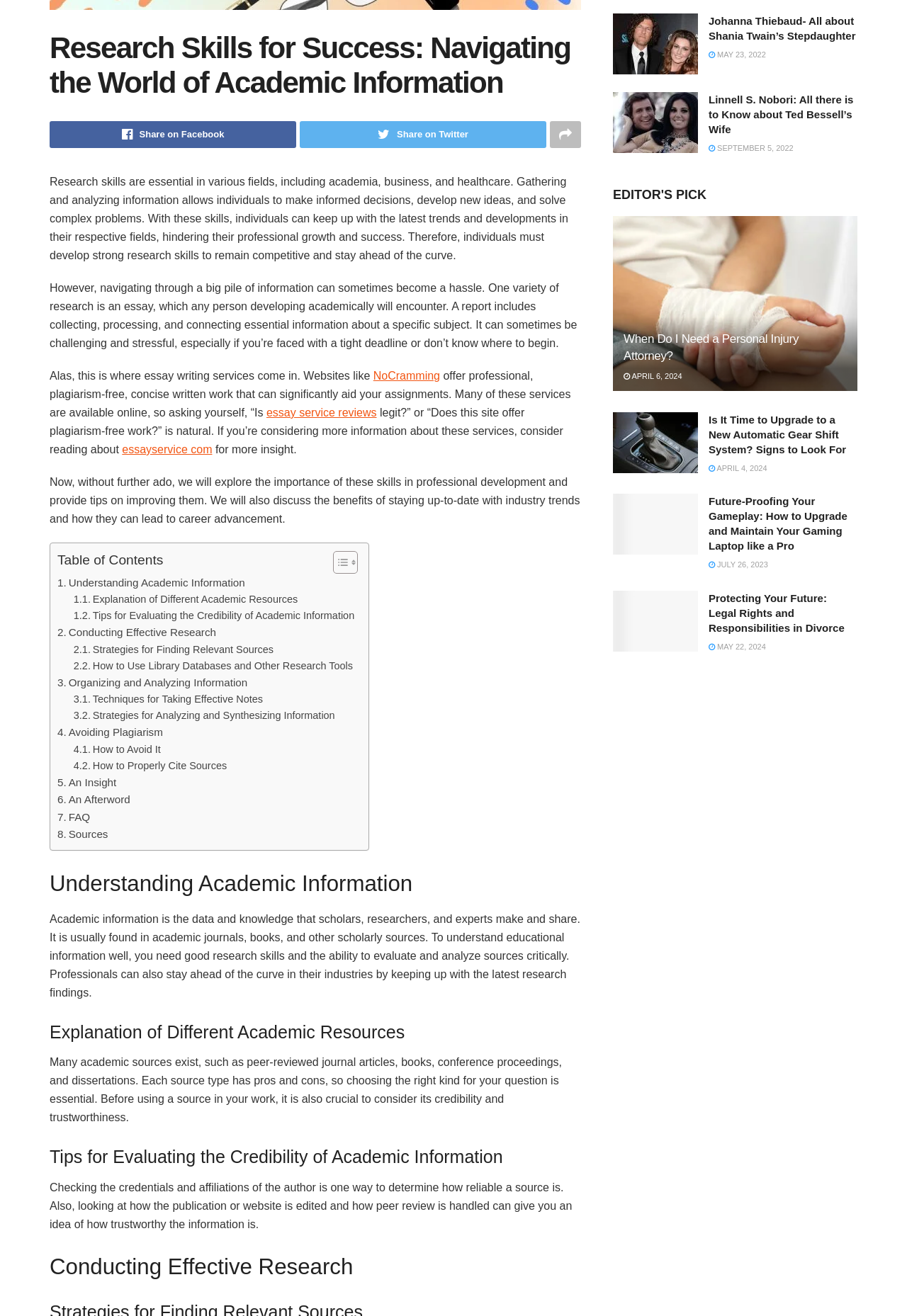Using the description "How to Properly Cite Sources", locate and provide the bounding box of the UI element.

[0.081, 0.576, 0.25, 0.588]